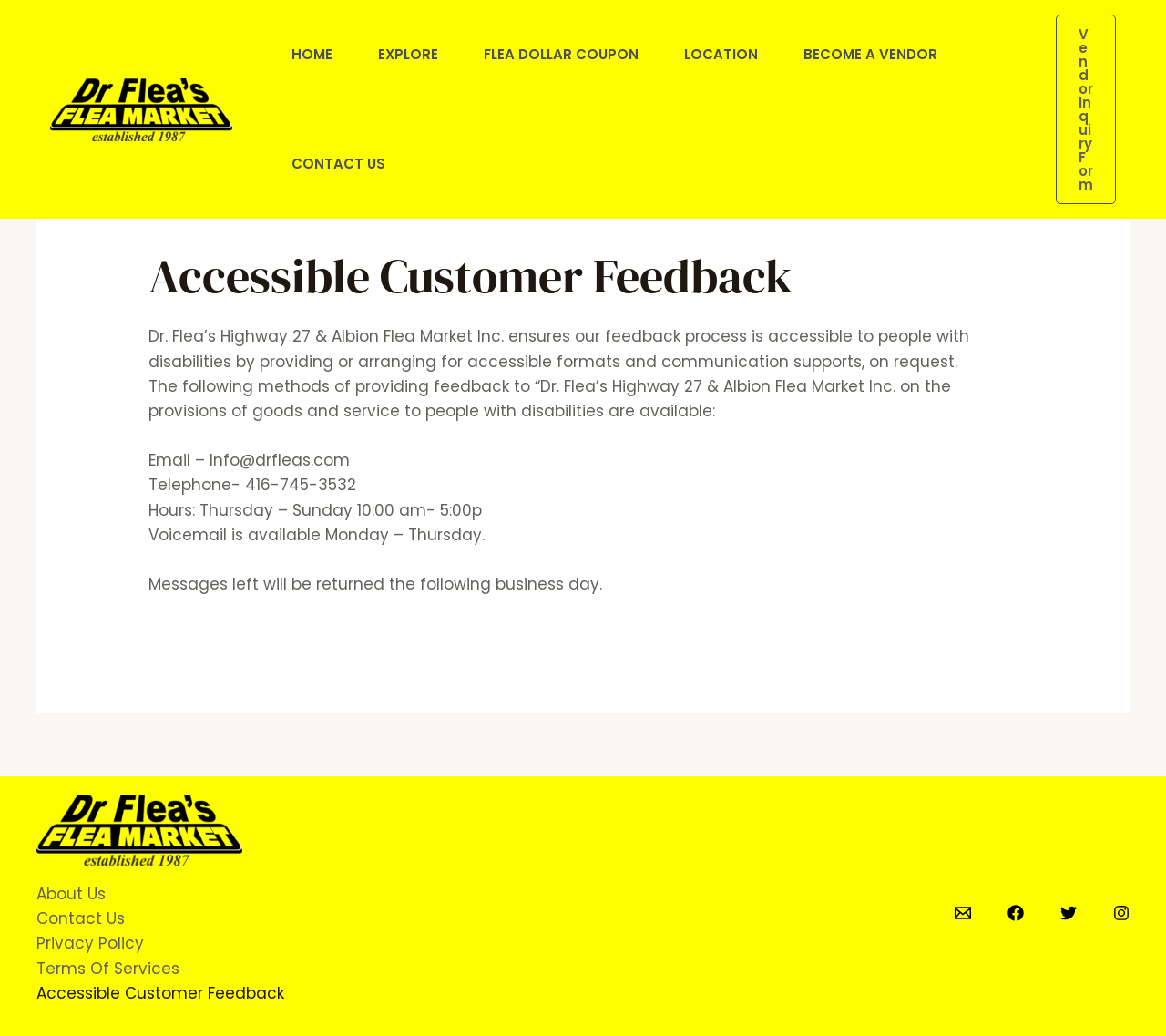Could you highlight the region that needs to be clicked to execute the instruction: "Search for something"?

None